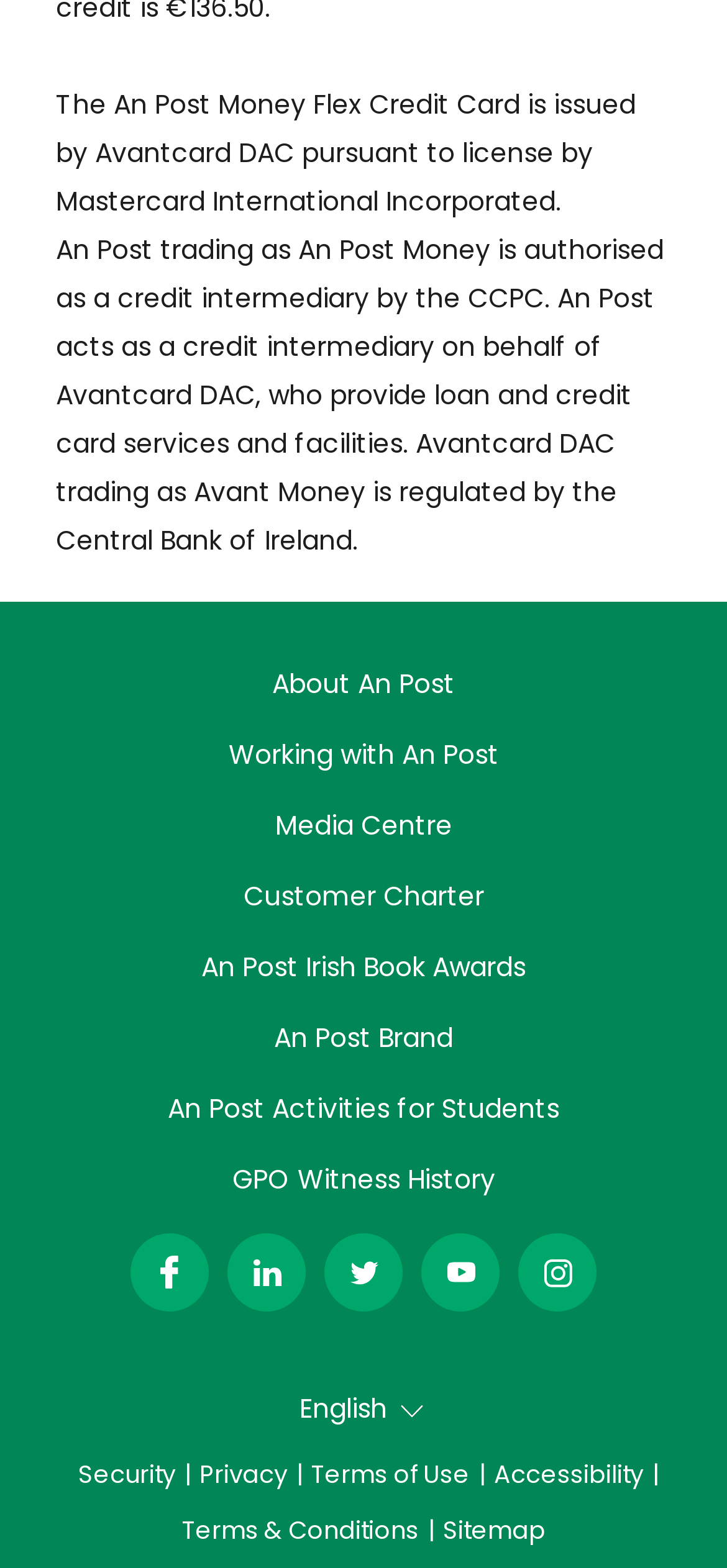How many social media links are available in the footer?
Provide a well-explained and detailed answer to the question.

The answer can be found by counting the number of link elements within the 'Footer navigation social media links' navigation element, which are facebook-footer-icon, linkedin-footer-icon, twitter-footer-icon, youtube-footer-icon, and instagram-footer-icon.